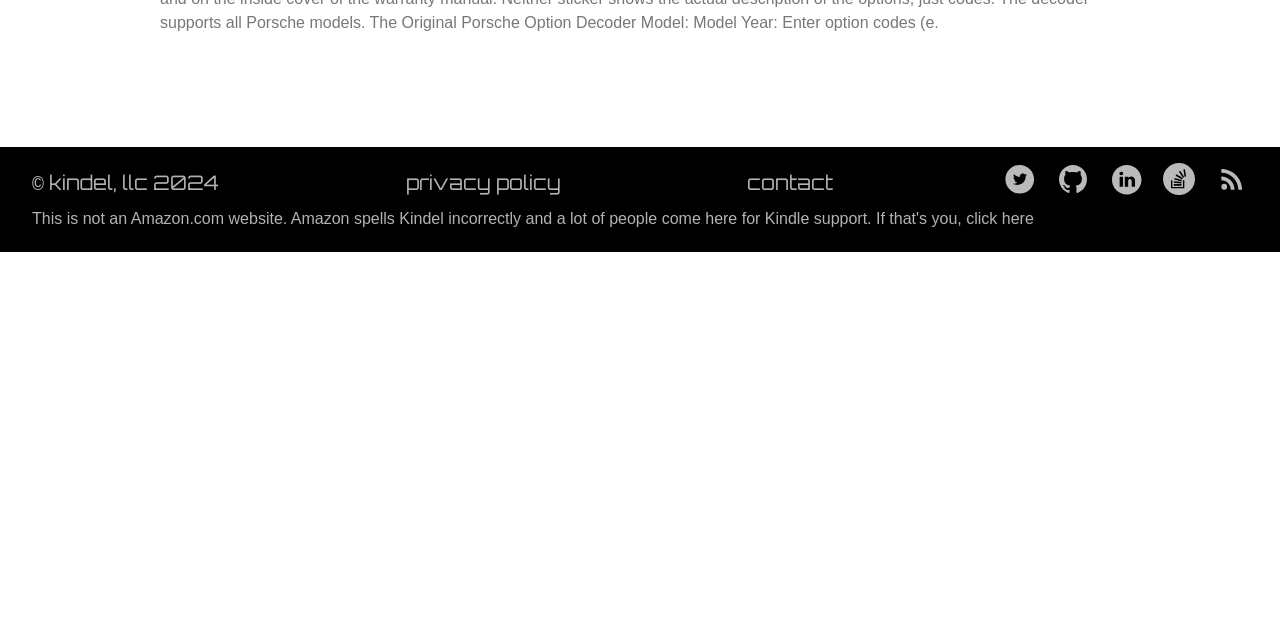Given the element description: "Contact", predict the bounding box coordinates of this UI element. The coordinates must be four float numbers between 0 and 1, given as [left, top, right, bottom].

[0.571, 0.254, 0.663, 0.315]